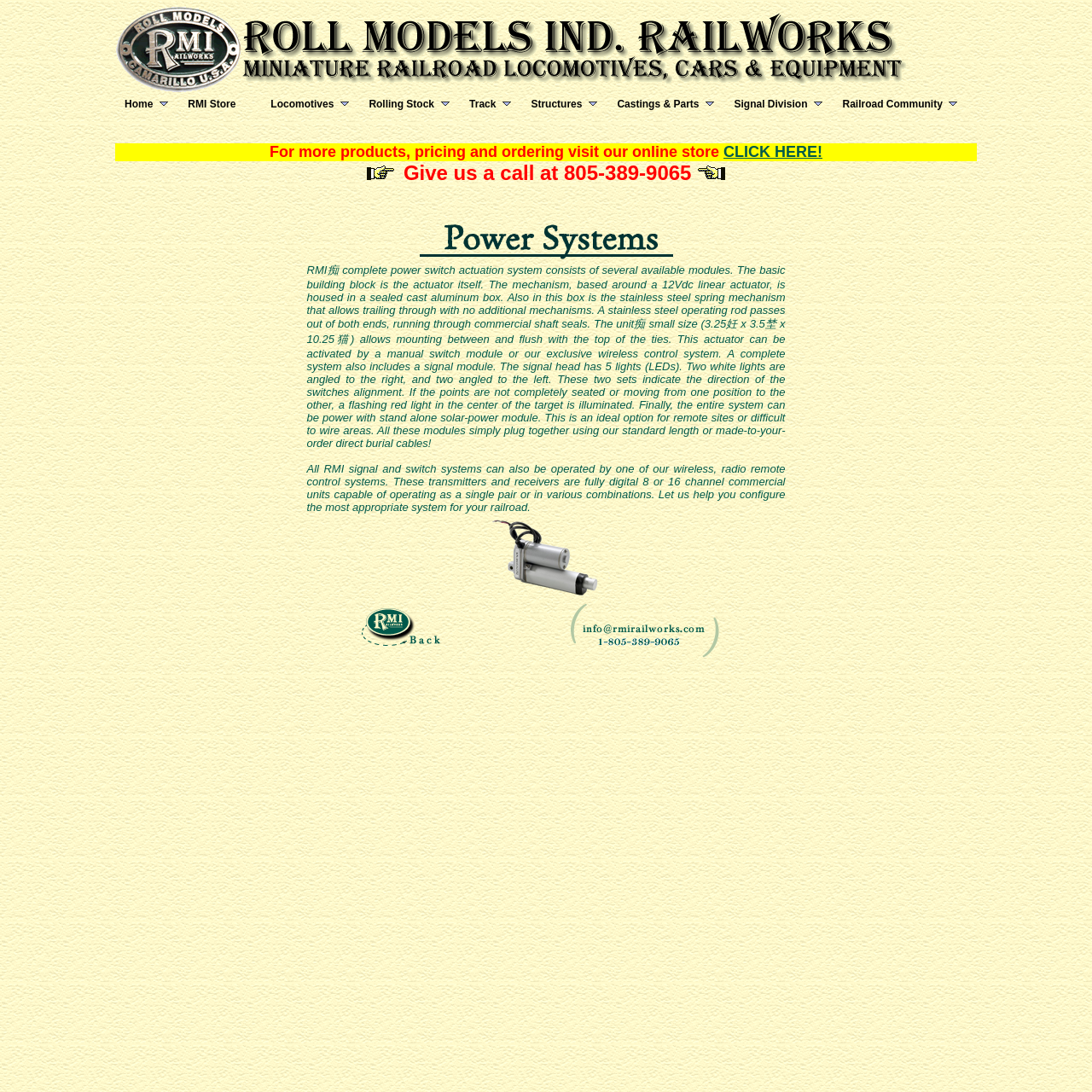Bounding box coordinates are specified in the format (top-left x, top-left y, bottom-right x, bottom-right y). All values are floating point numbers bounded between 0 and 1. Please provide the bounding box coordinate of the region this sentence describes: Structures

[0.478, 0.084, 0.557, 0.105]